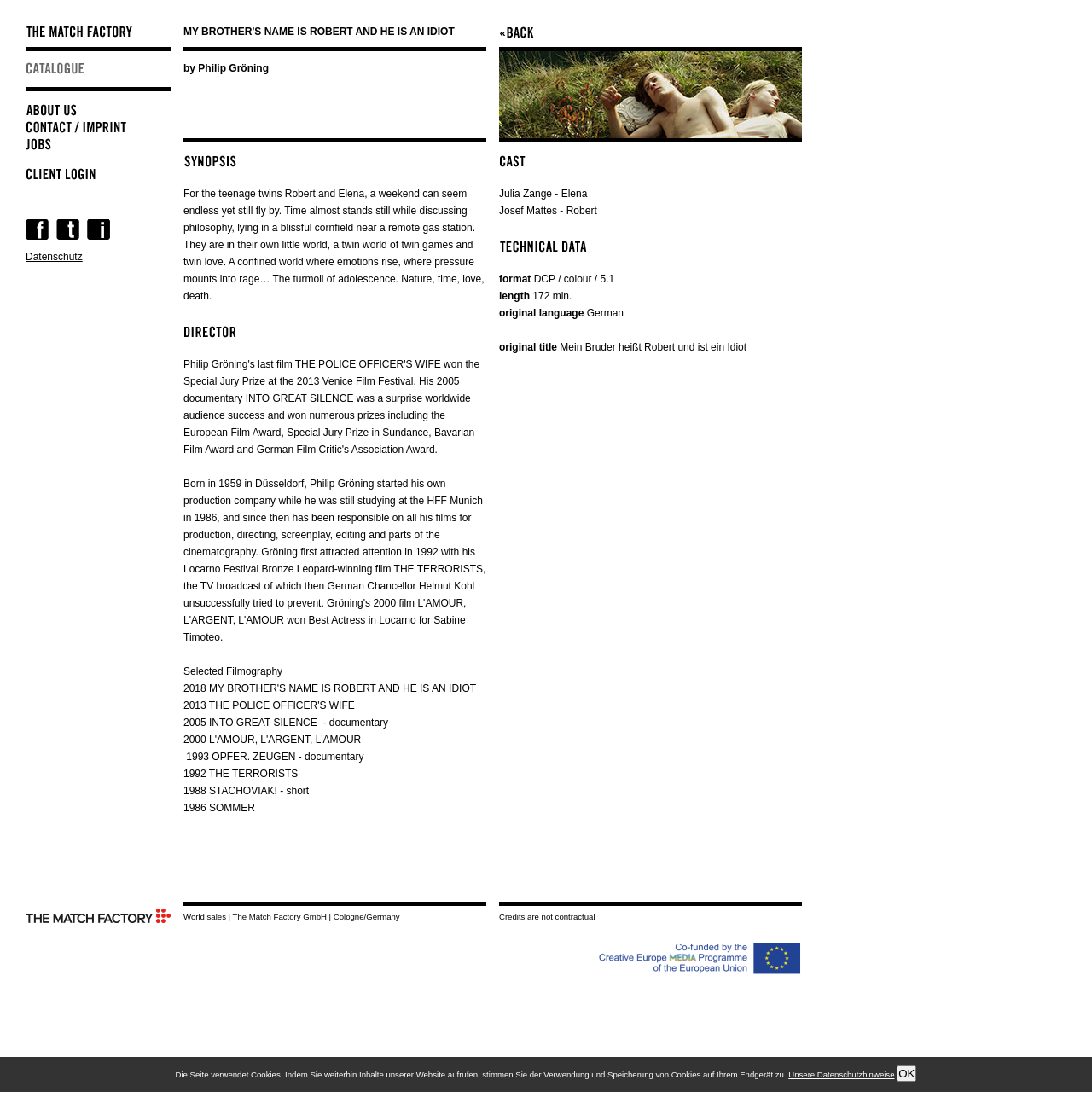Construct a thorough caption encompassing all aspects of the webpage.

This webpage is about a movie titled "My Brother's Name is Robert and He is an Idiot" directed by Philip Gröning. At the top of the page, there is a large heading with the movie title, followed by a smaller text "by Philip Gröning" and an image of the movie poster. Below the title, there is a synopsis of the movie, which describes the story of two teenage twins, Robert and Elena, and their experiences during a weekend.

To the right of the synopsis, there is a section dedicated to the movie's director, Philip Gröning, with an image and a list of his selected filmography. Below this section, there are three columns of information: one for the cast, one for technical data, and one for the movie's credits.

The cast section lists the main actors, including Julia Zange as Elena and Josef Mattes as Robert. The technical data section provides information about the movie's format, length, original language, and original title. The credits section lists the world sales information and a note about cookies used on the website.

At the top right corner of the page, there is a link to go back, and at the bottom of the page, there are links to the website's catalogue, about us, contact, jobs, and client login sections. There are also social media links to Facebook, Twitter, and Instagram. Additionally, there is a section with a button to accept the website's use of cookies.